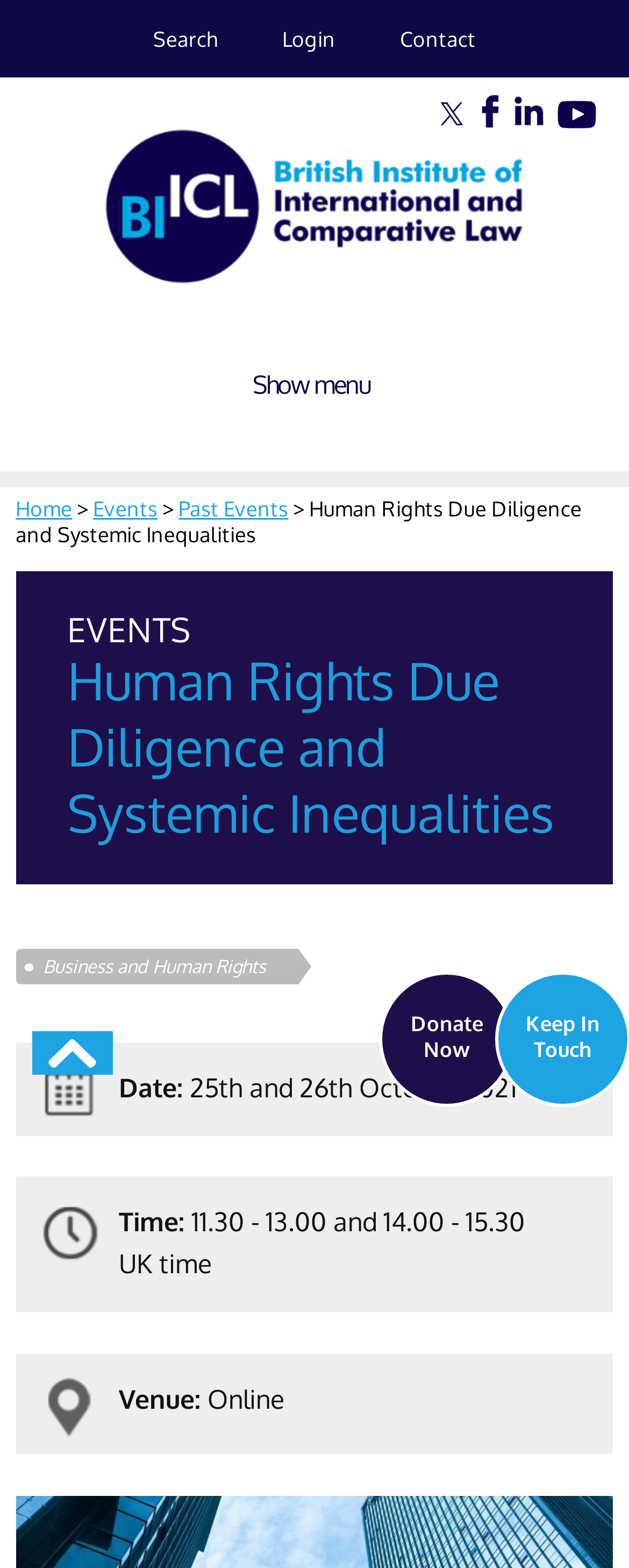Can you specify the bounding box coordinates of the area that needs to be clicked to fulfill the following instruction: "Go to the Login page"?

[0.449, 0.016, 0.533, 0.033]